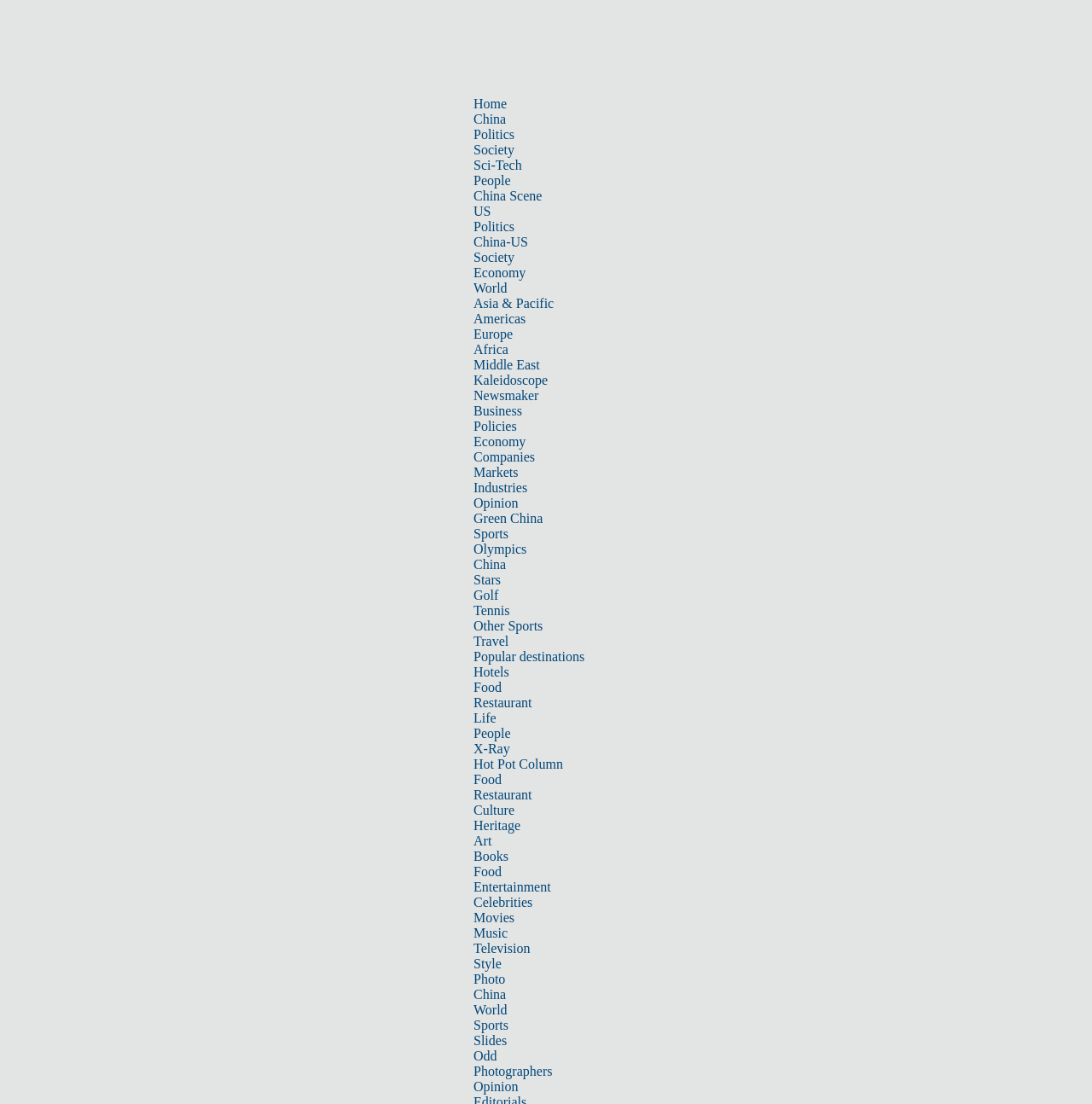How many main categories are available on the webpage?
Using the information presented in the image, please offer a detailed response to the question.

By analyzing the links at the top of the webpage, I counted 12 main categories, including Home, China, Politics, Society, Sci-Tech, People, China Scene, US, World, Business, Sports, and Travel.